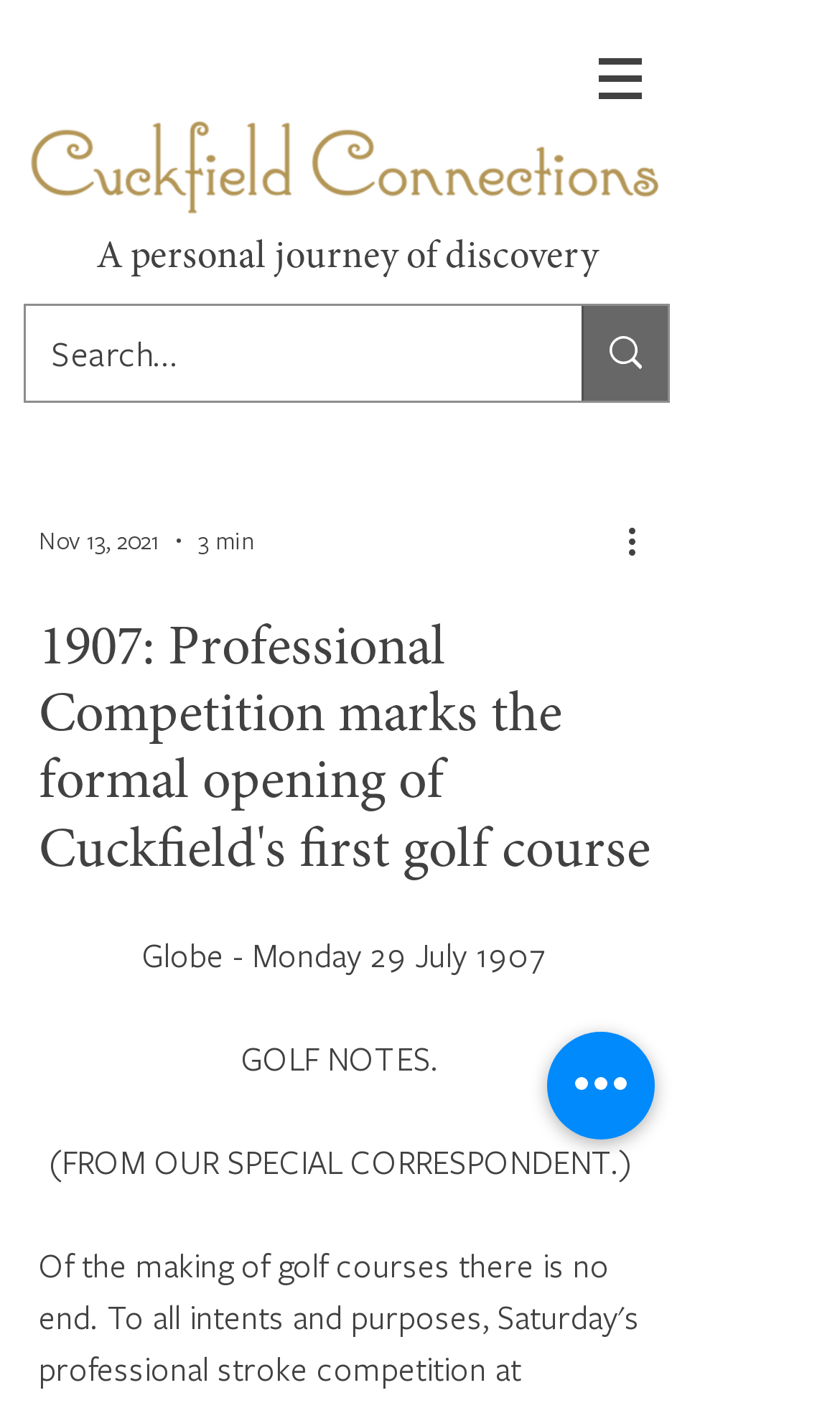Given the description of the UI element: "aria-label="Search..."", predict the bounding box coordinates in the form of [left, top, right, bottom], with each value being a float between 0 and 1.

[0.692, 0.218, 0.795, 0.286]